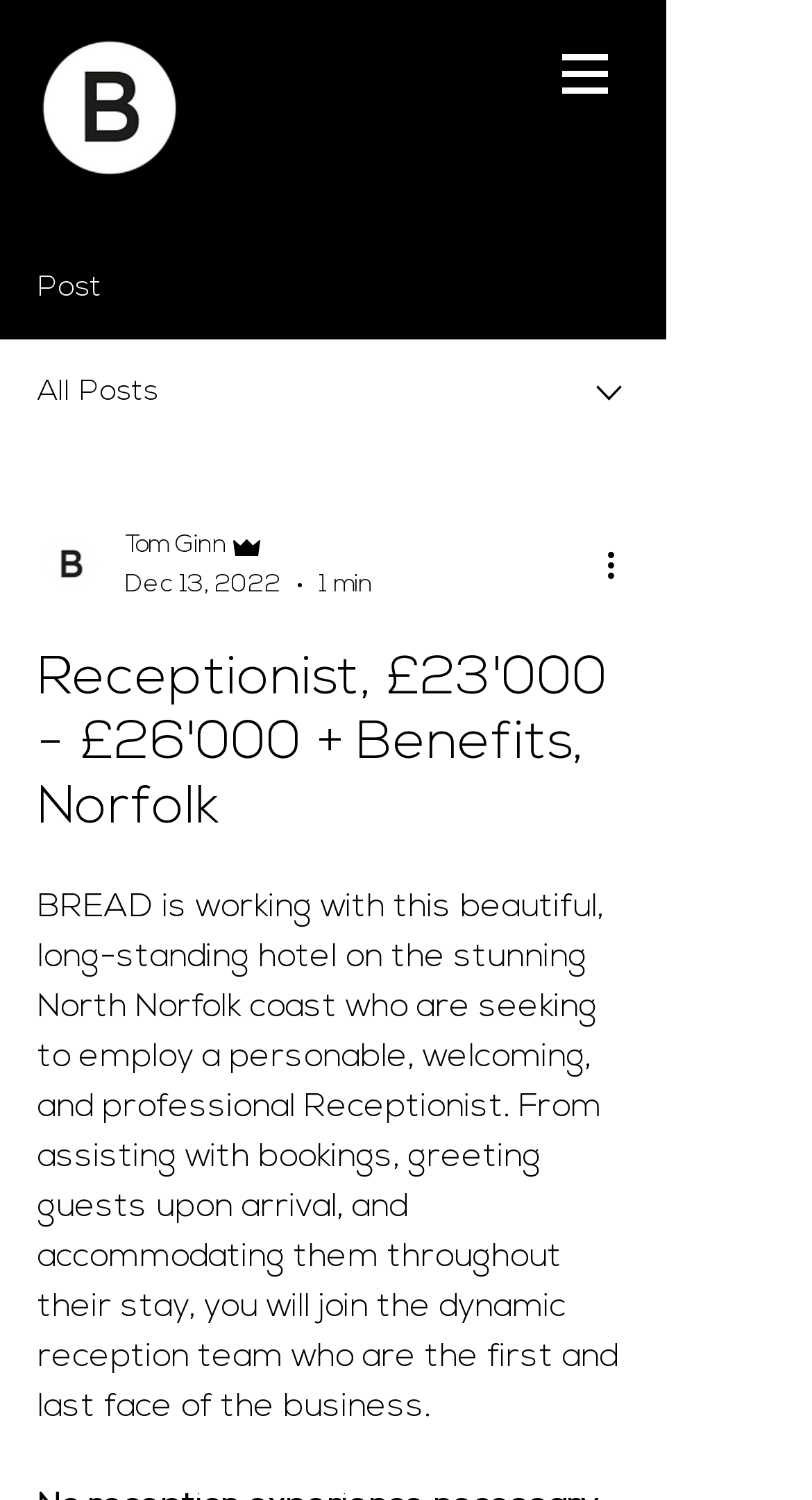How long ago was the job posting made?
Can you provide an in-depth and detailed response to the question?

The time since the job posting was made can be found in the section below the main heading, which displays the time, '1 min', along with the author's picture and name, 'Tom Ginn', and the date of the posting, 'Dec 13, 2022'.